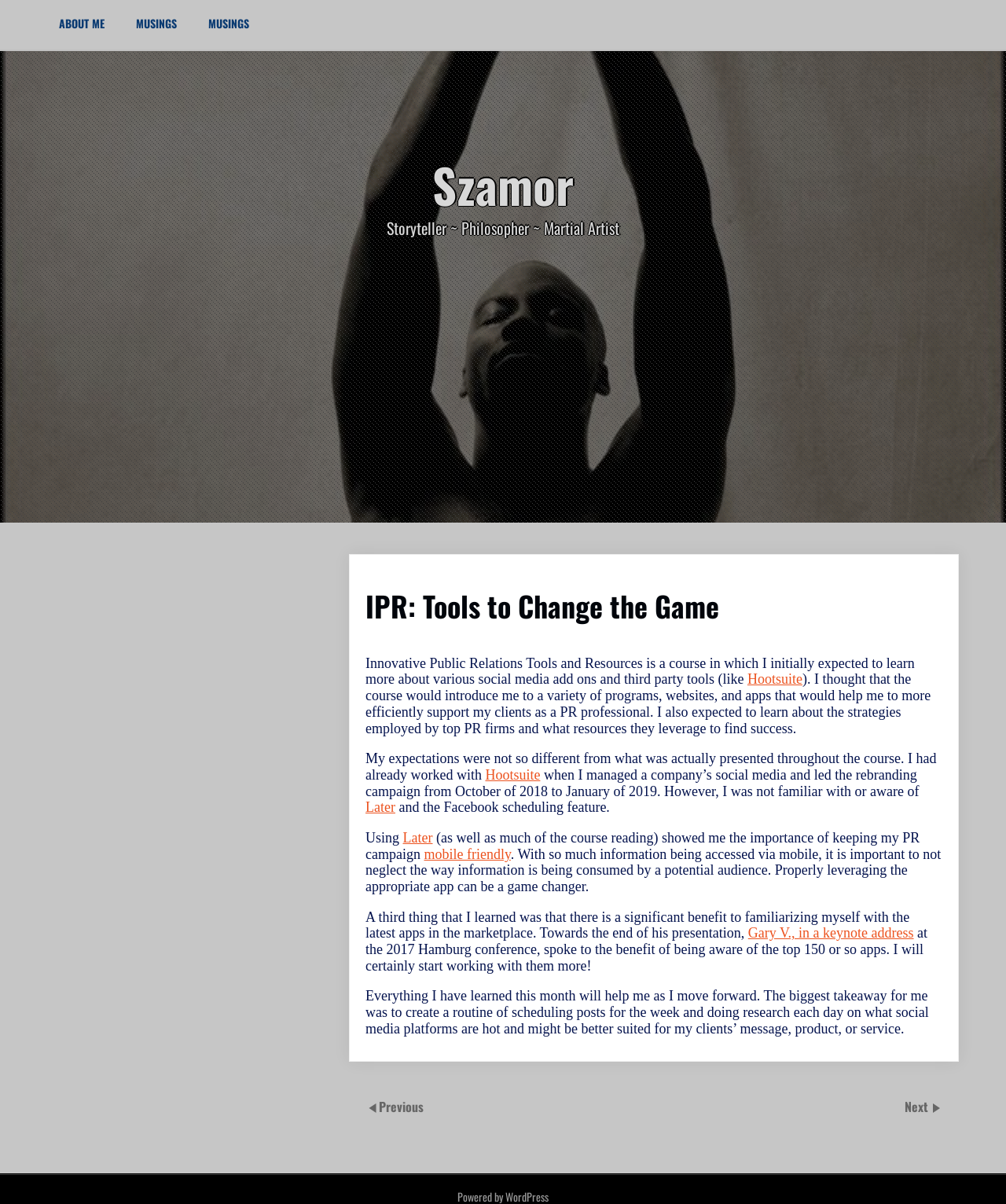What is the name of the course mentioned?
Based on the image, answer the question with as much detail as possible.

The course name is mentioned in the heading 'IPR: Tools to Change the Game' and also in the text where the author describes their expectations from the course.